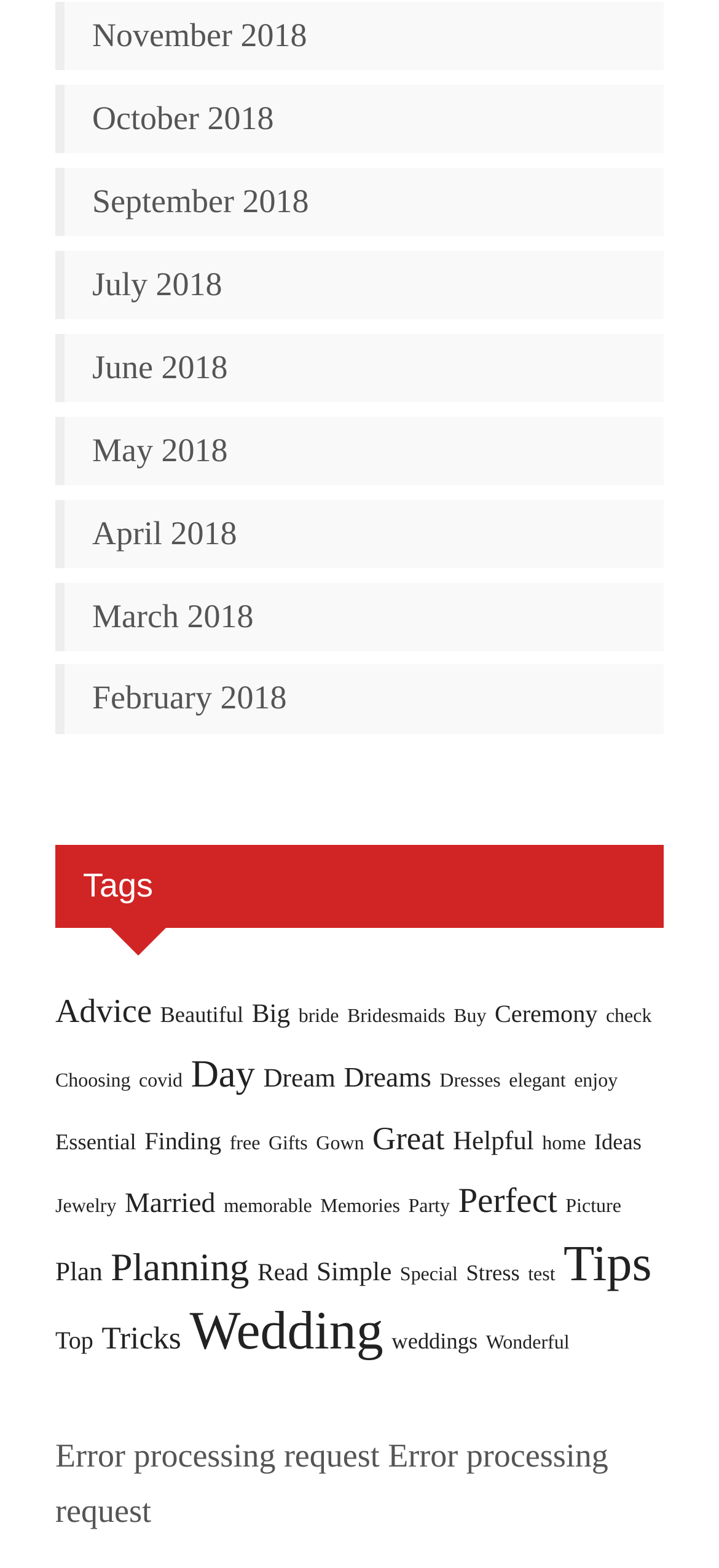Provide a brief response to the question below using a single word or phrase: 
What is the error message at the bottom of the page?

Error processing request